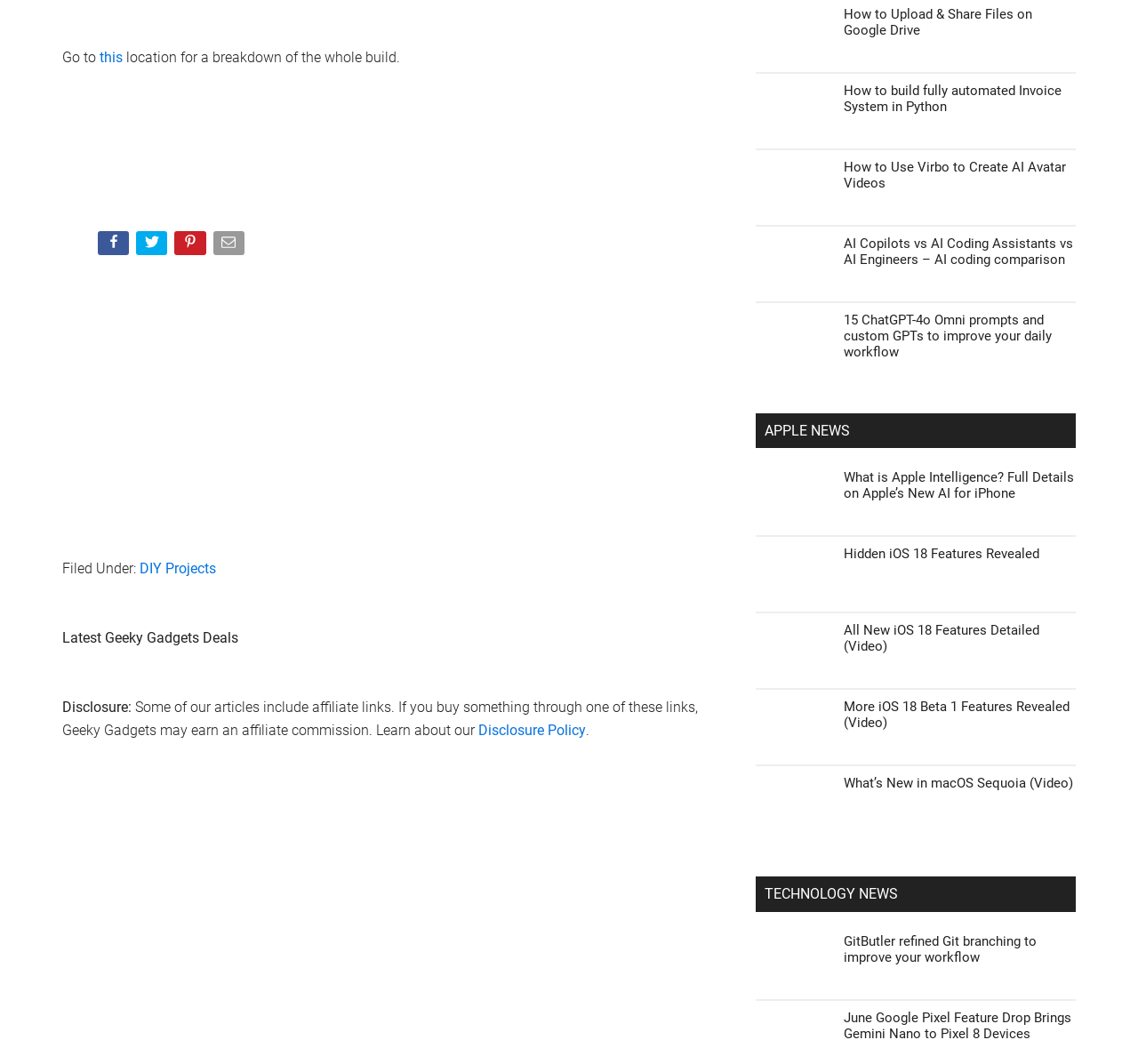What is the purpose of the 'Share' button?
Give a comprehensive and detailed explanation for the question.

The 'Share' button is located at the top of the webpage, and it has an image icon next to it. When clicked, it allows users to share the content of the webpage on various social media platforms, as indicated by the links 'Tweet', 'Pin', and 'Email' below it.